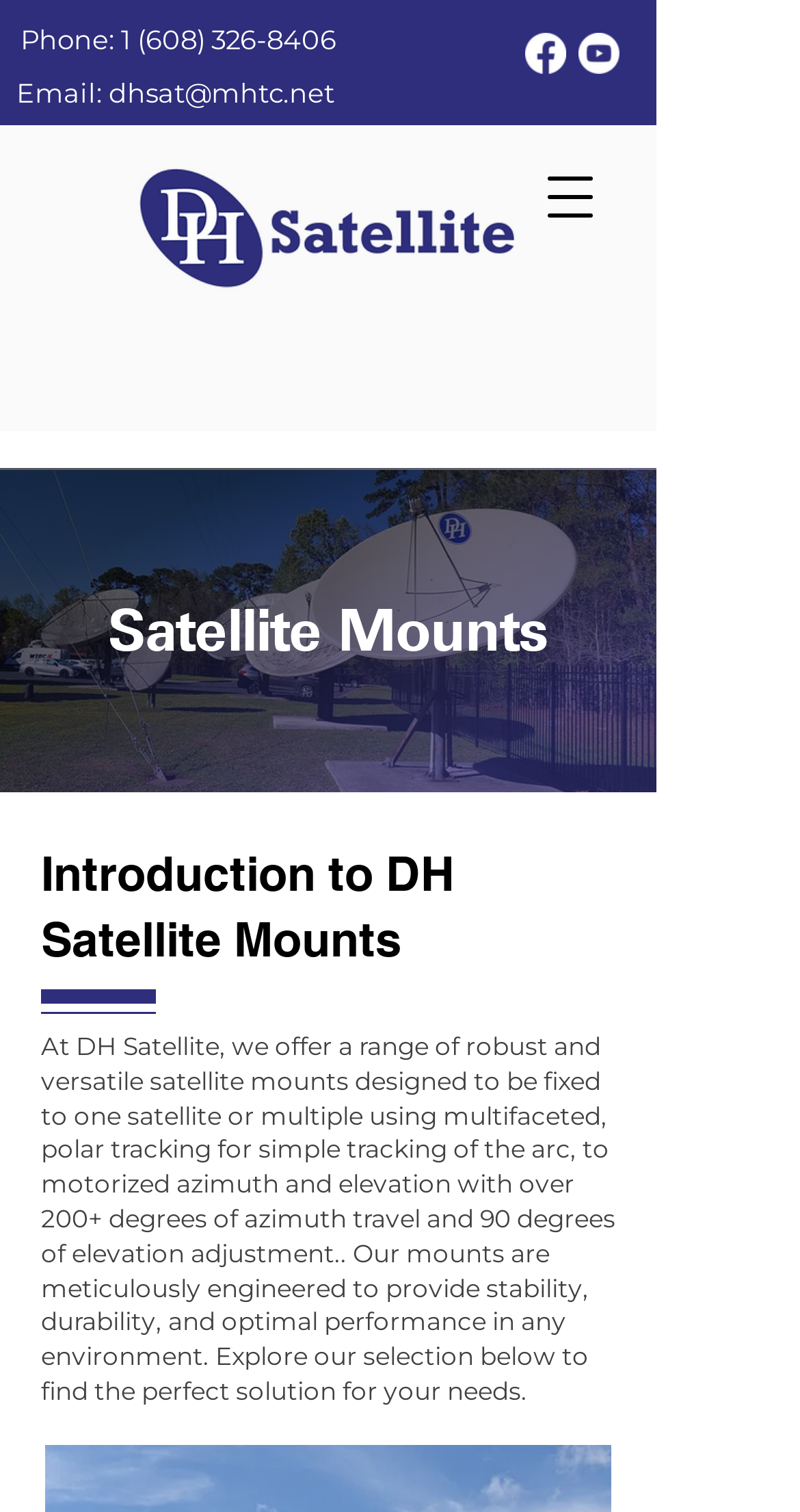What type of products does DH Satellite offer?
Identify the answer in the screenshot and reply with a single word or phrase.

Satellite mounts